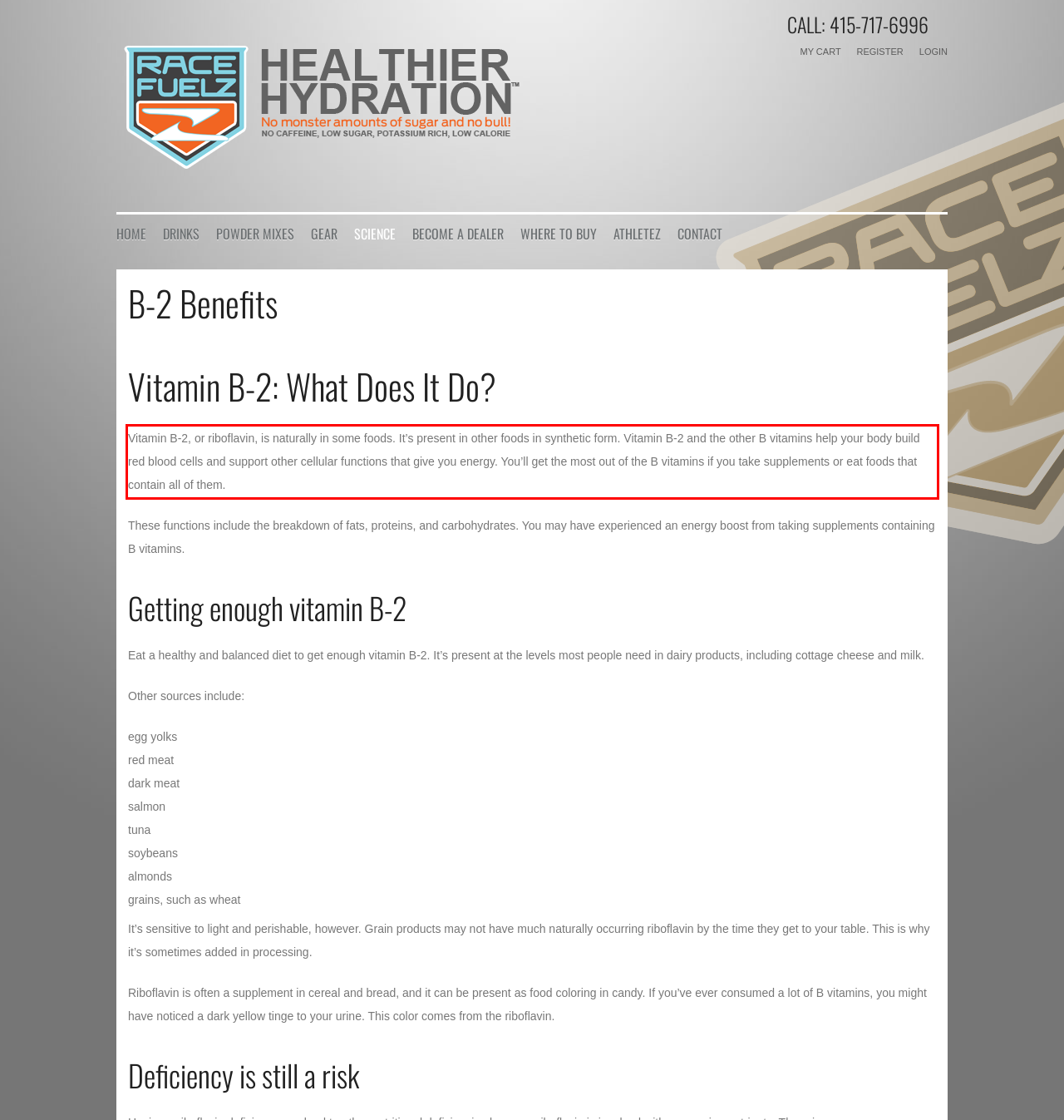You are given a webpage screenshot with a red bounding box around a UI element. Extract and generate the text inside this red bounding box.

Vitamin B-2, or riboflavin, is naturally in some foods. It’s present in other foods in synthetic form. Vitamin B-2 and the other B vitamins help your body build red blood cells and support other cellular functions that give you energy. You’ll get the most out of the B vitamins if you take supplements or eat foods that contain all of them.